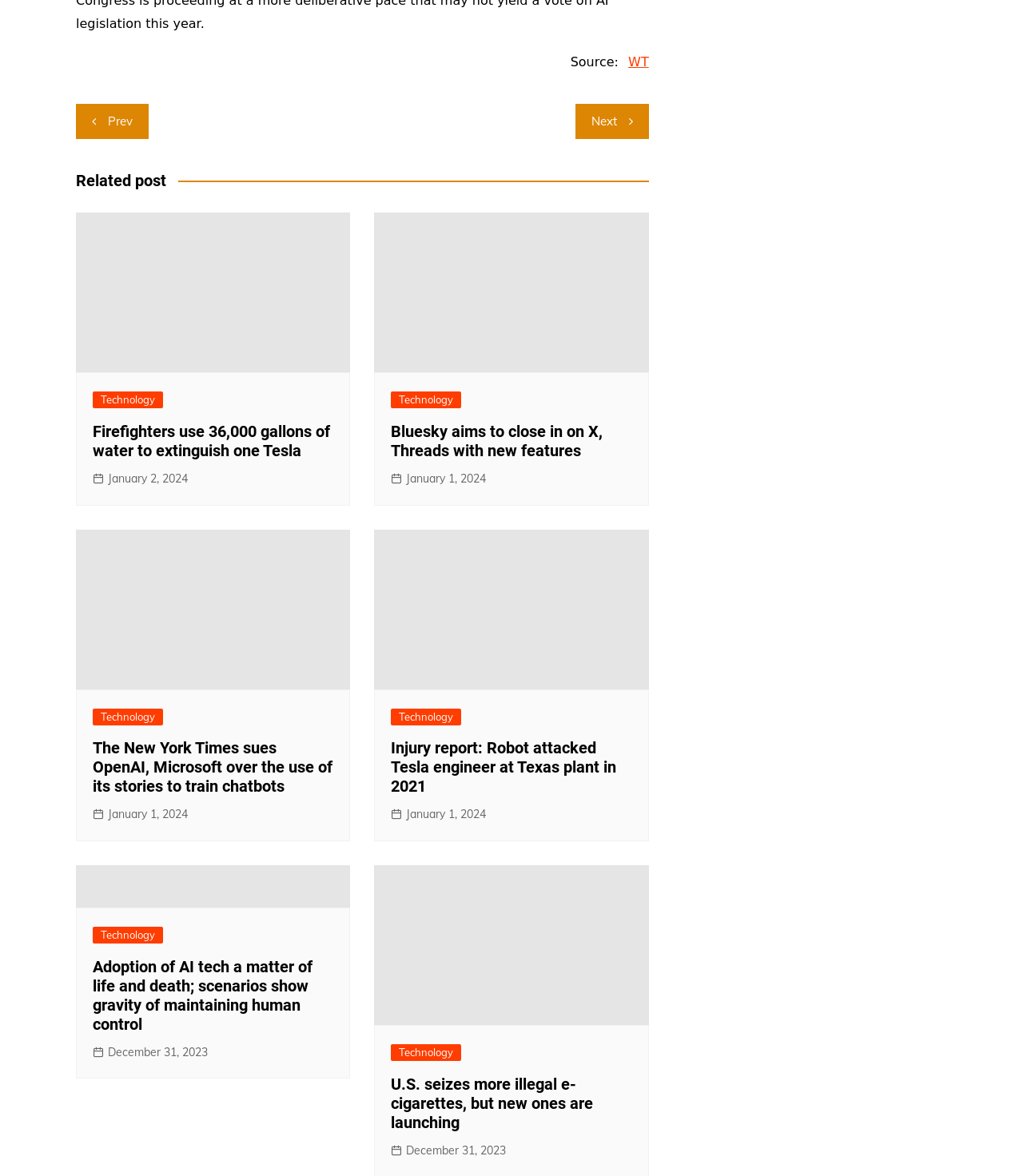Please answer the following question using a single word or phrase: How many posts are there in the related post section?

4